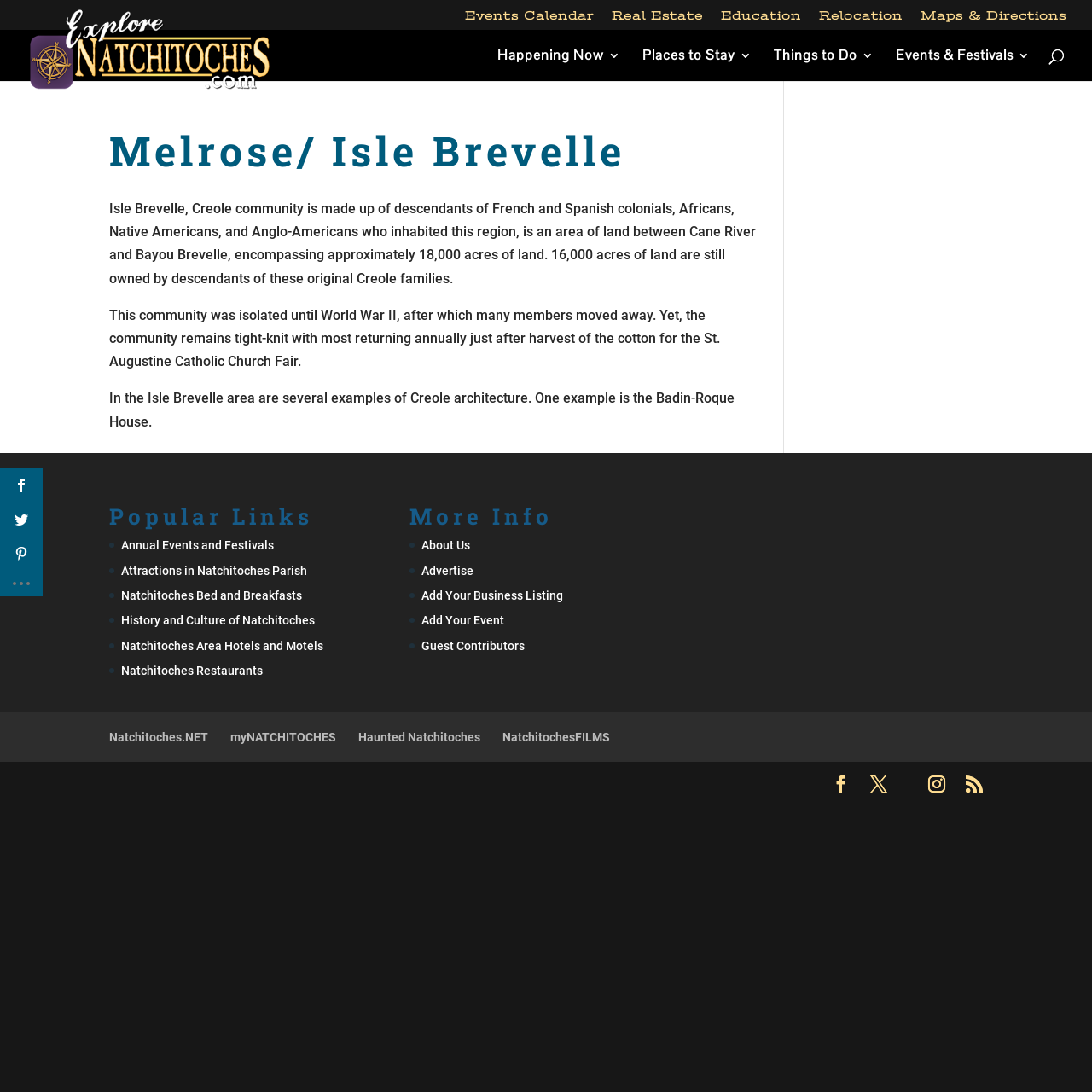What is the purpose of the search box?
Kindly offer a comprehensive and detailed response to the question.

The search box is located at the top of the webpage and has a label 'Search for:', indicating that it is used to search for specific content or information within the webpage.